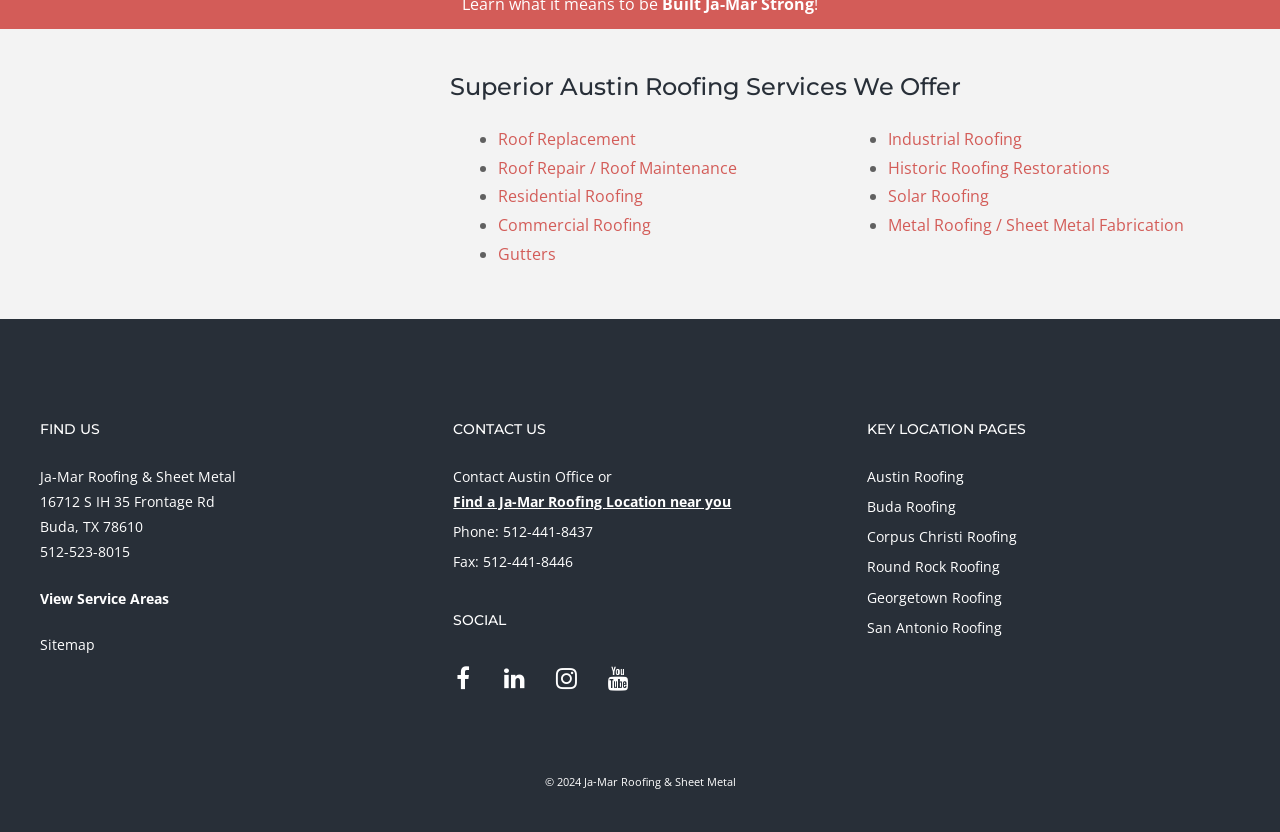Find and indicate the bounding box coordinates of the region you should select to follow the given instruction: "Check Facebook".

[0.35, 0.799, 0.373, 0.835]